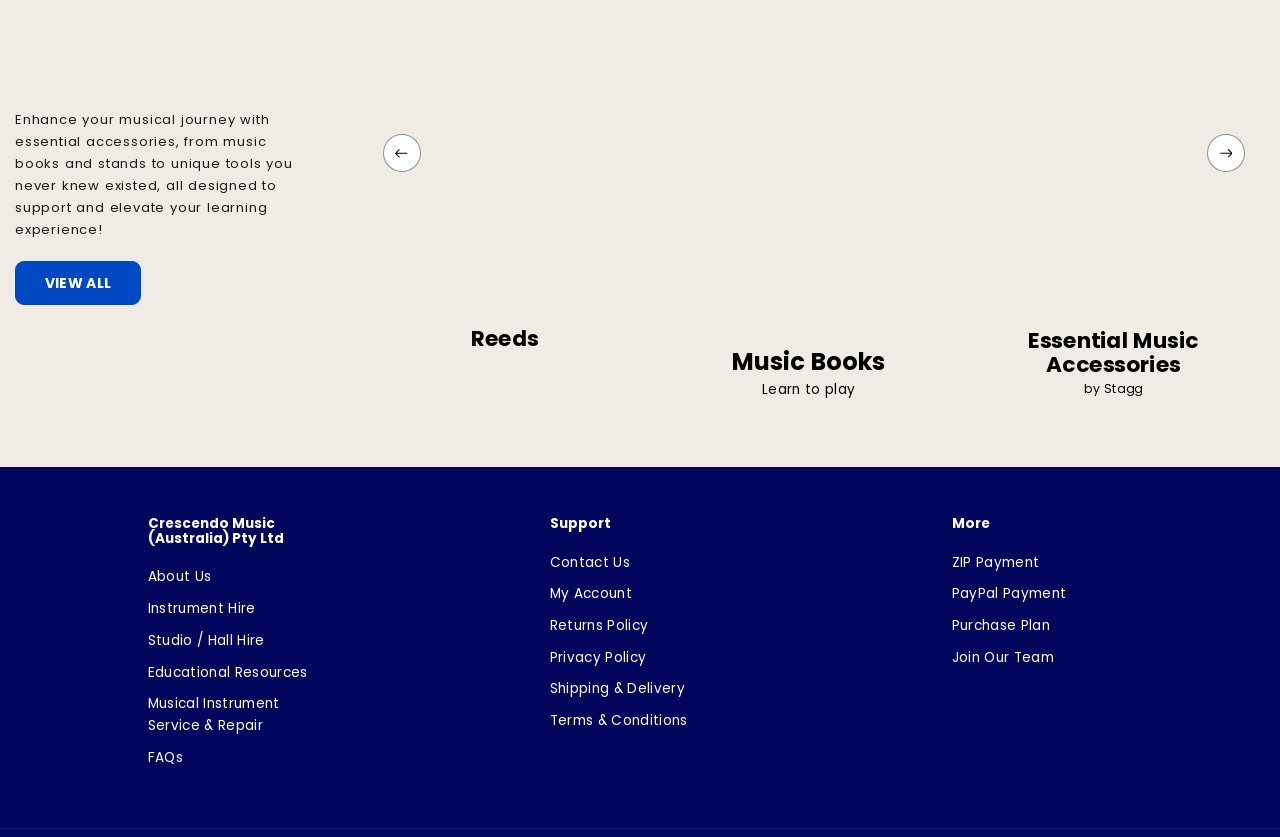Please specify the bounding box coordinates of the region to click in order to perform the following instruction: "Learn about Environment in Geneva".

None